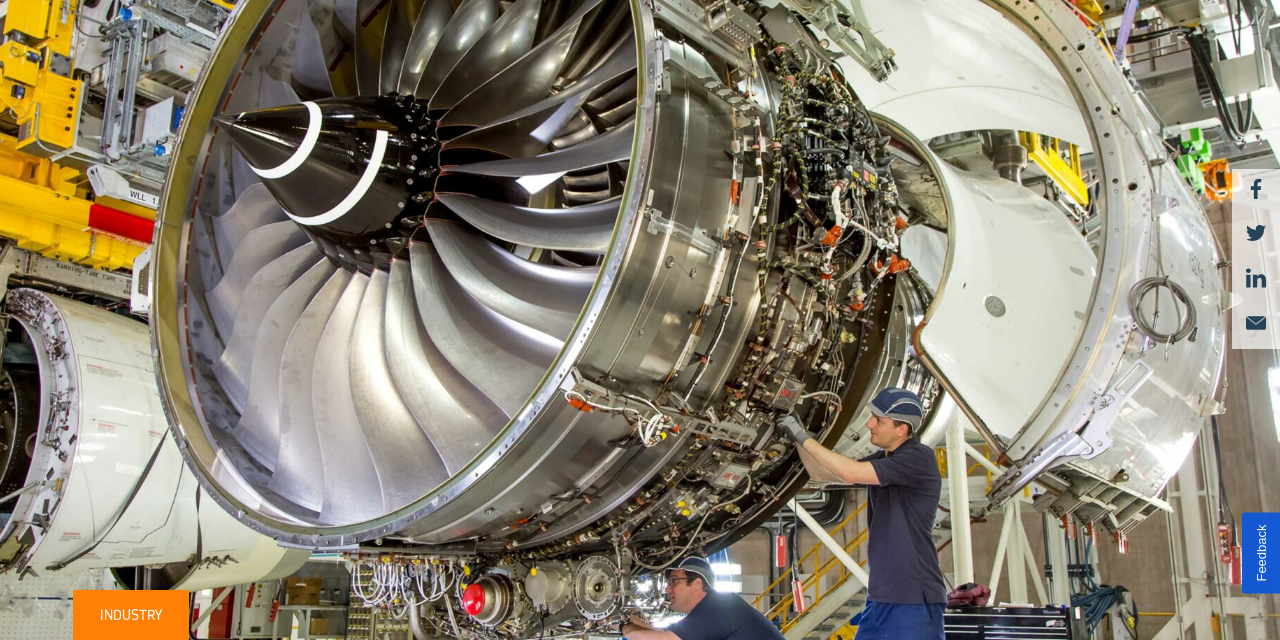Break down the image and describe every detail you can observe.

The image showcases a detailed view inside an aircraft engine assembly area, where two technicians are engaged in the intricate task of inspecting and maintaining a large jet engine. The massive engine features a beautifully engineered turbine with curved blades, reflecting advanced aerospace technology. The workshop is brightly lit, highlighting the complexity of the engine's components, including various wires and mechanical parts that illustrate the precision engineering involved. In the foreground, a bright orange label reads "INDUSTRY," indicating the industrial context of the work being performed. The image captures a moment of technical expertise in the aviation sector, underscoring the collaboration and skill required in modern aerospace manufacturing.